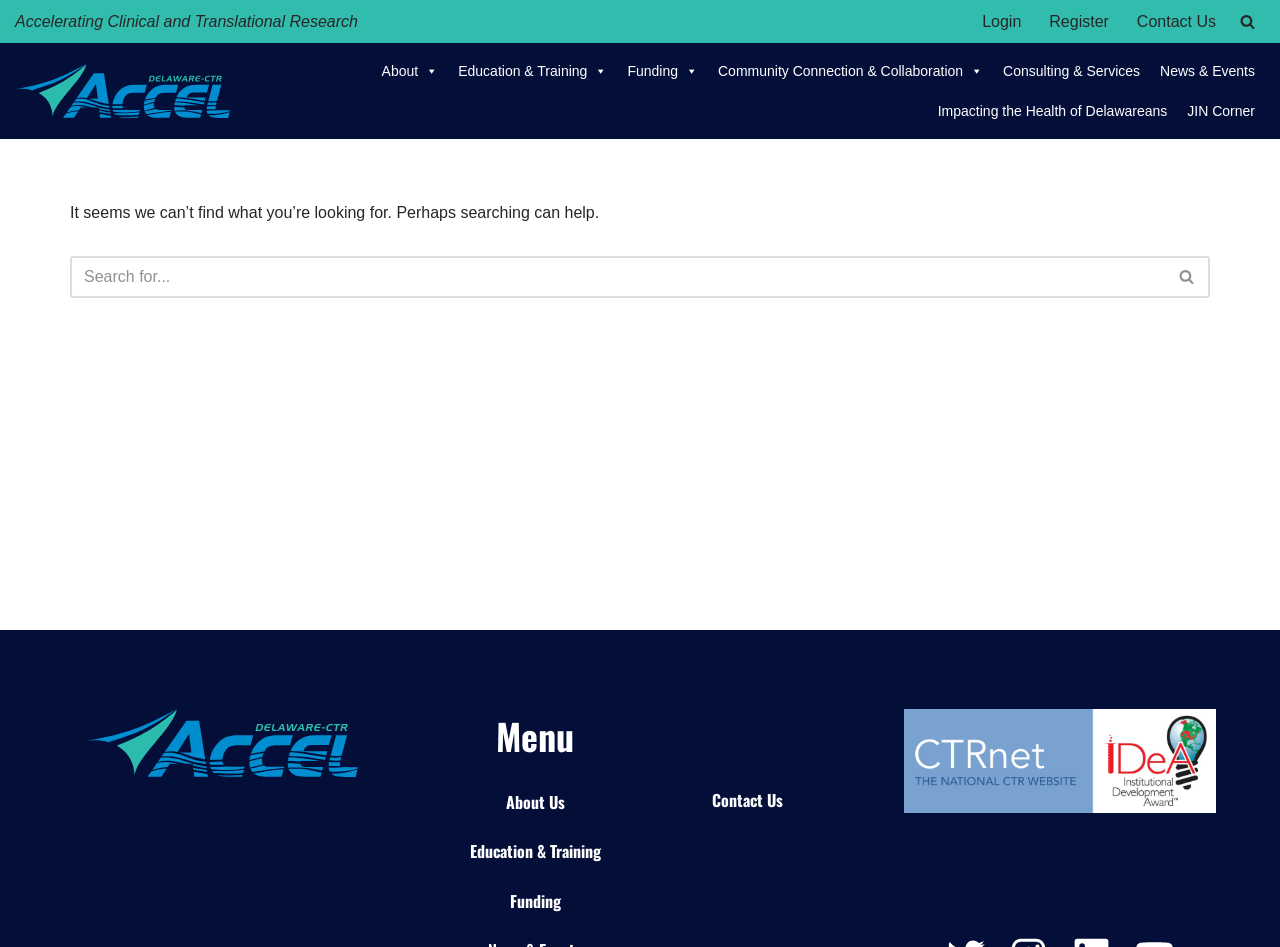Using the element description Login, predict the bounding box coordinates for the UI element. Provide the coordinates in (top-left x, top-left y, bottom-right x, bottom-right y) format with values ranging from 0 to 1.

[0.767, 0.008, 0.798, 0.037]